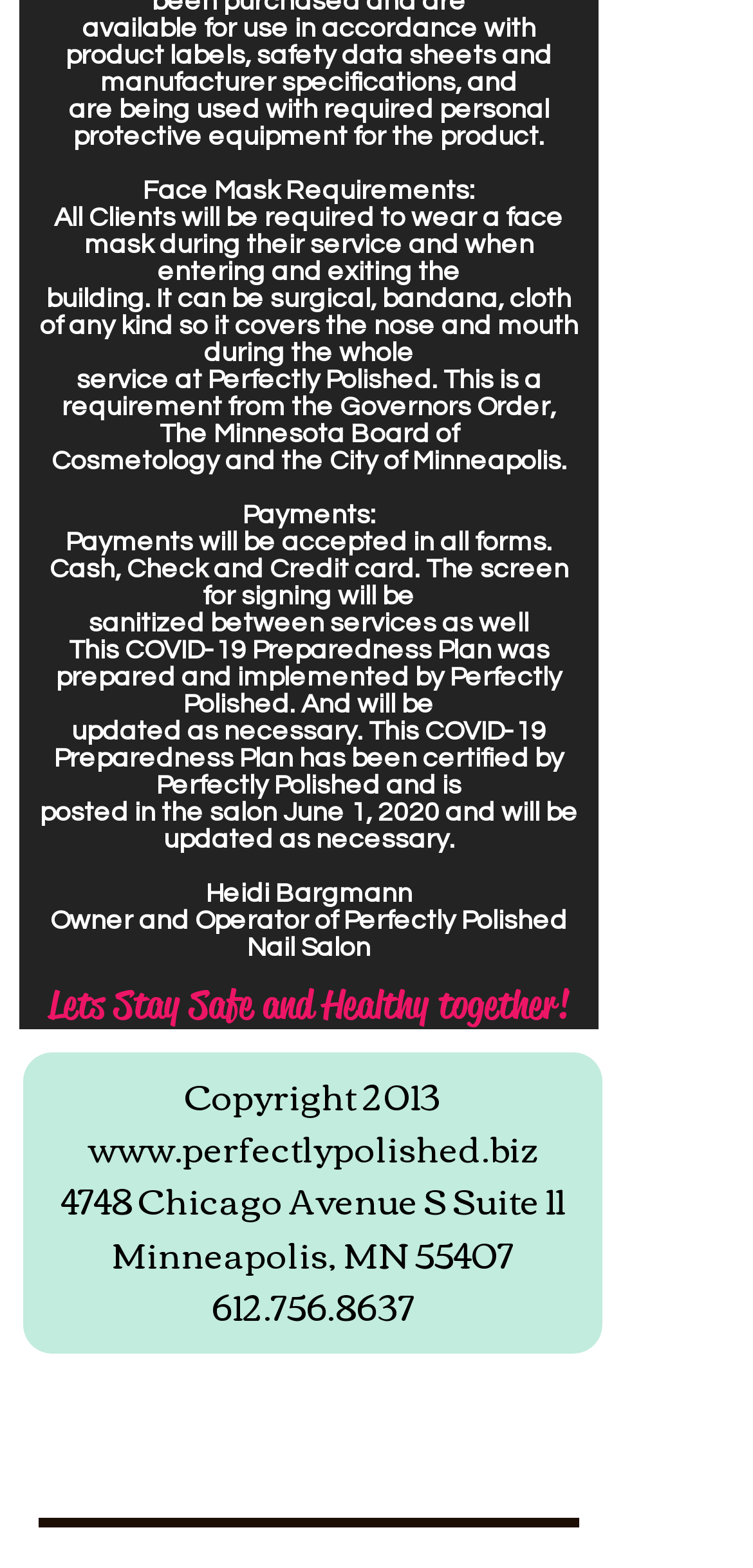Examine the image carefully and respond to the question with a detailed answer: 
What is the requirement for clients during service?

According to the webpage, all clients will be required to wear a face mask during their service and when entering and exiting the building, as stated in the 'Face Mask Requirements' section.